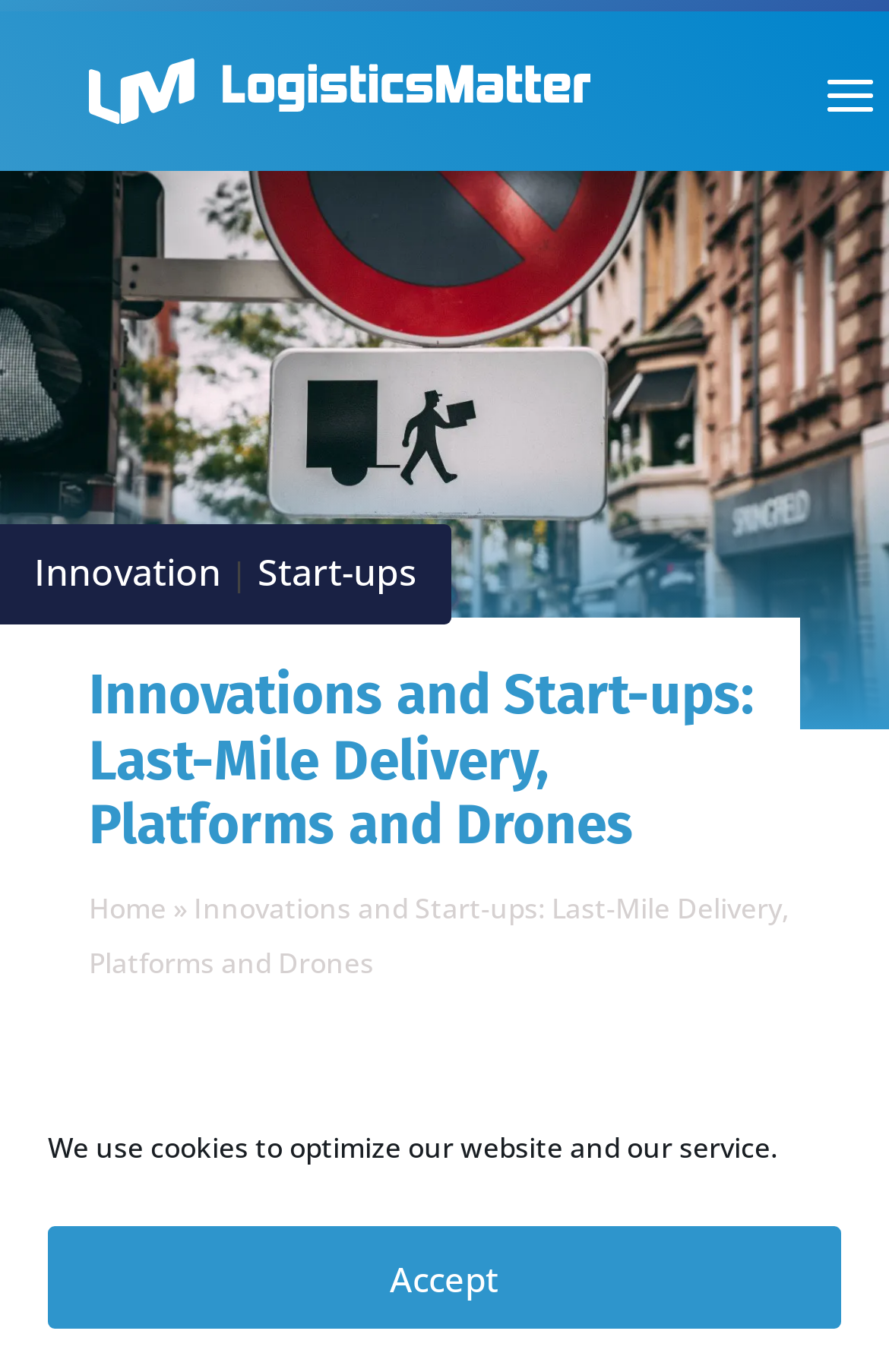Extract the primary heading text from the webpage.

Innovations and Start-ups: Last-Mile Delivery, Platforms and Drones